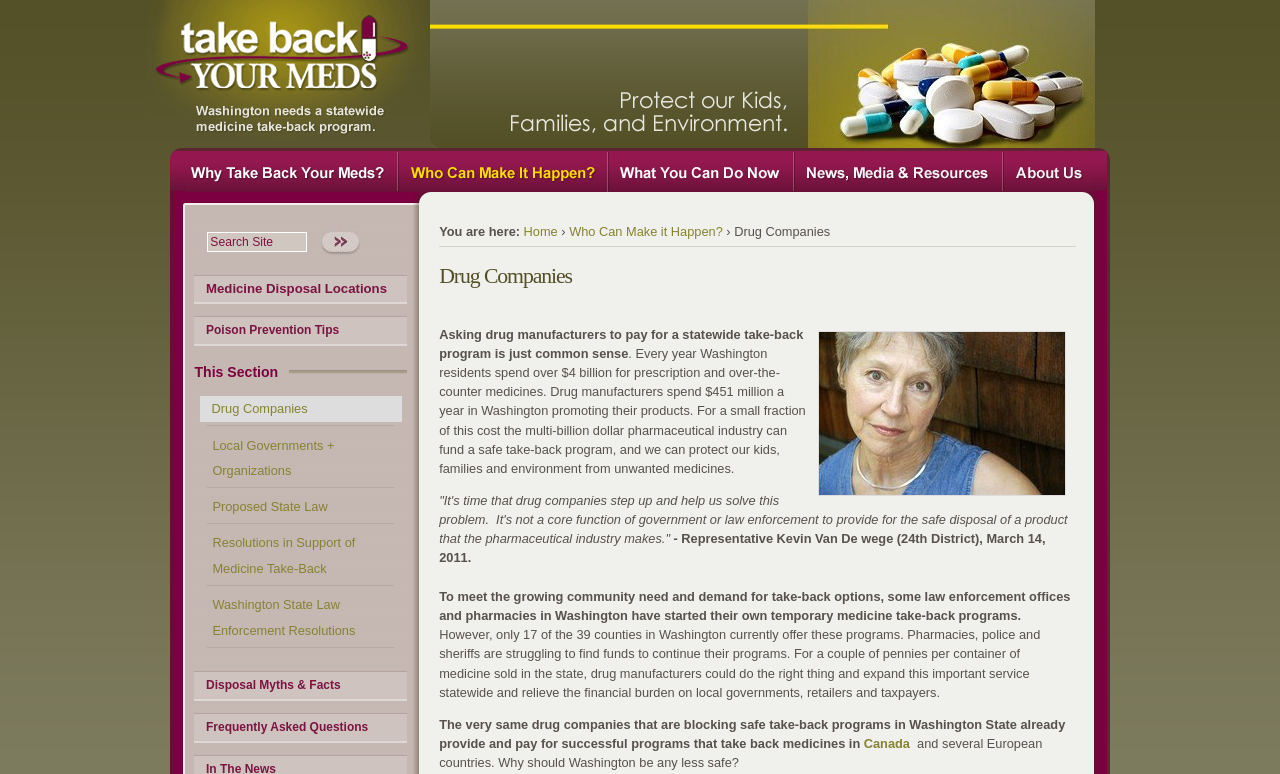What is the purpose of the medicine take-back program?
Examine the image and give a concise answer in one word or a short phrase.

To protect kids, families, and the environment